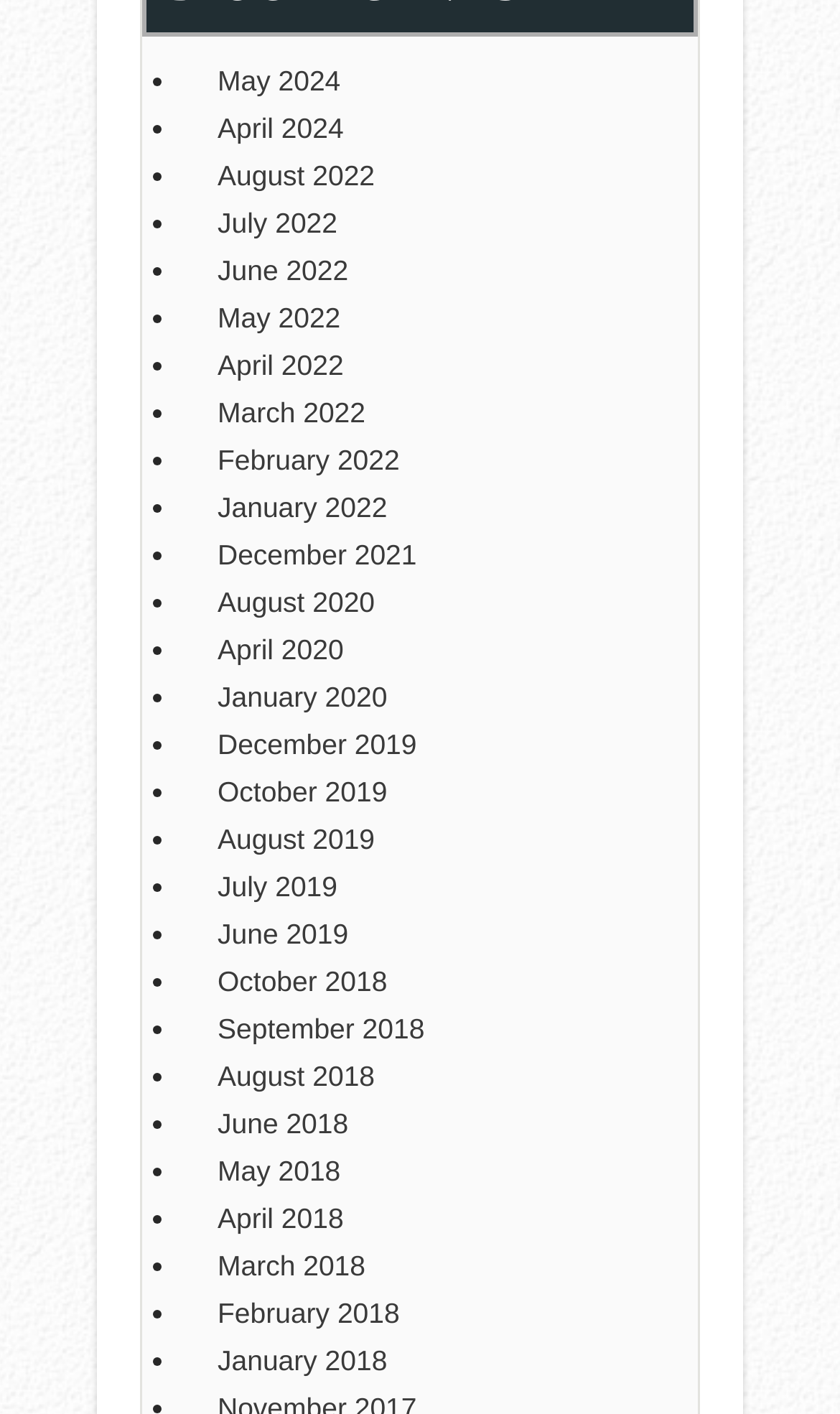What is the earliest month listed from the year 2022?
Offer a detailed and exhaustive answer to the question.

I examined the list of links and found that the earliest month listed from the year 2022 is January 2022.